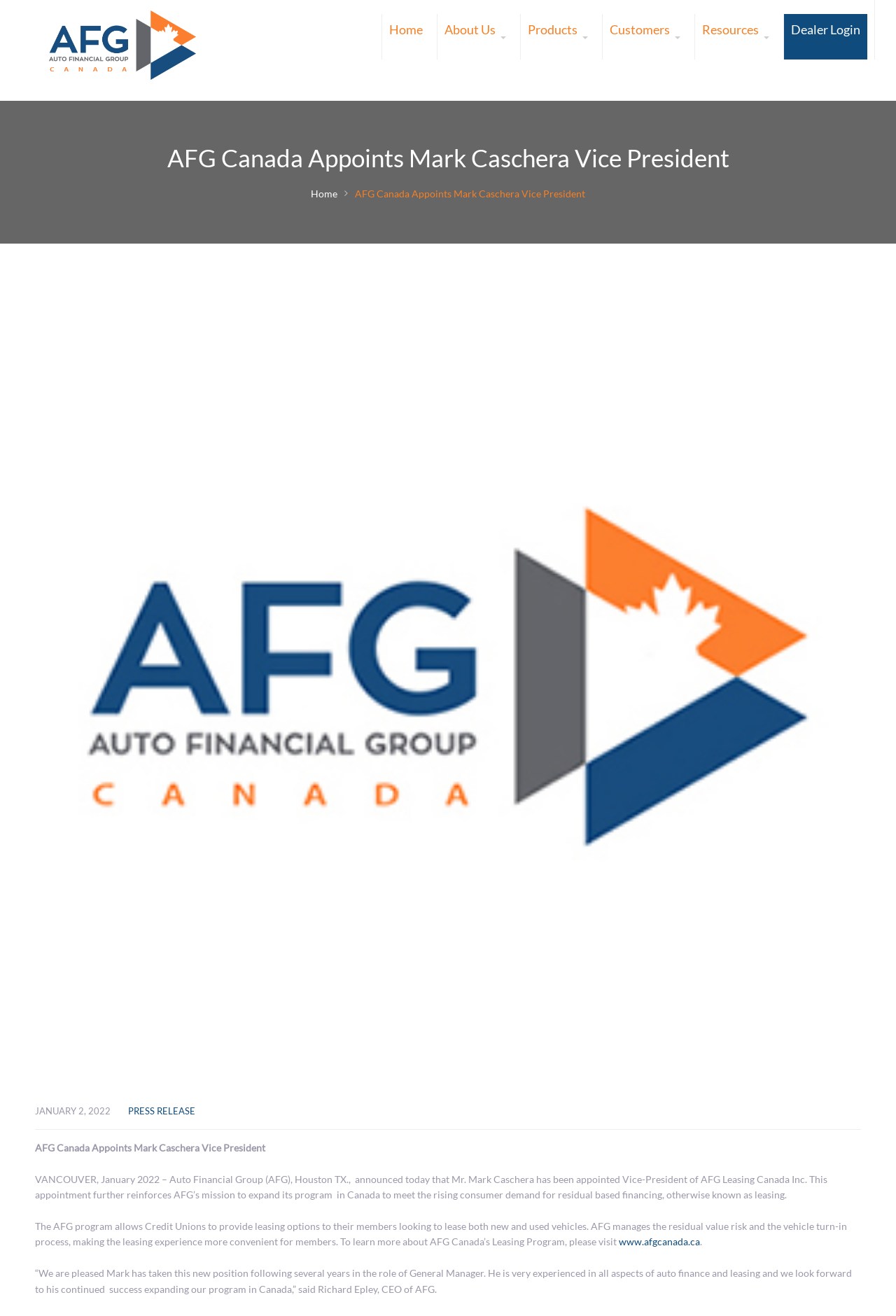Refer to the image and provide a thorough answer to this question:
What is the role of AFG in the leasing program?

I found the answer by reading the paragraph that starts with 'The AFG program allows Credit Unions to provide leasing options to their members...'. This paragraph explains the role of AFG in the leasing program, which includes managing the residual value risk and the vehicle turn-in process.